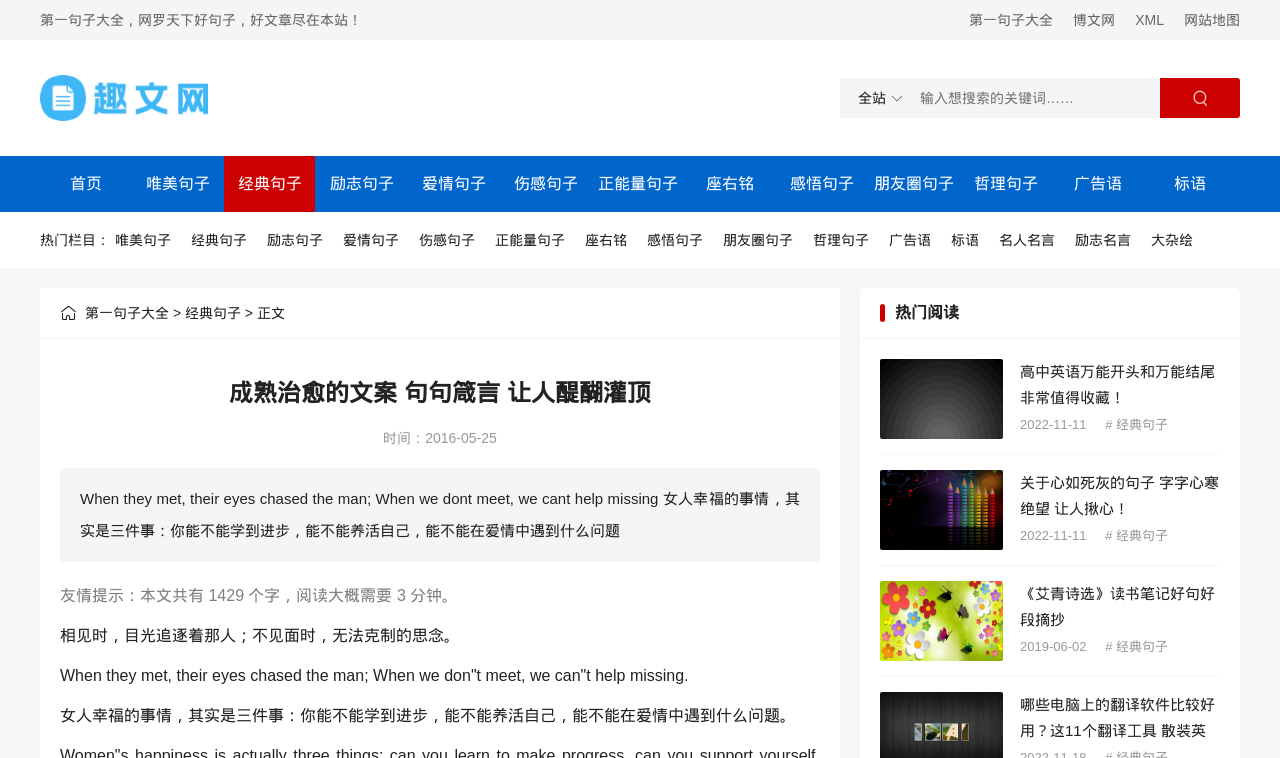Predict the bounding box coordinates of the area that should be clicked to accomplish the following instruction: "go to homepage". The bounding box coordinates should consist of four float numbers between 0 and 1, i.e., [left, top, right, bottom].

[0.031, 0.206, 0.102, 0.28]